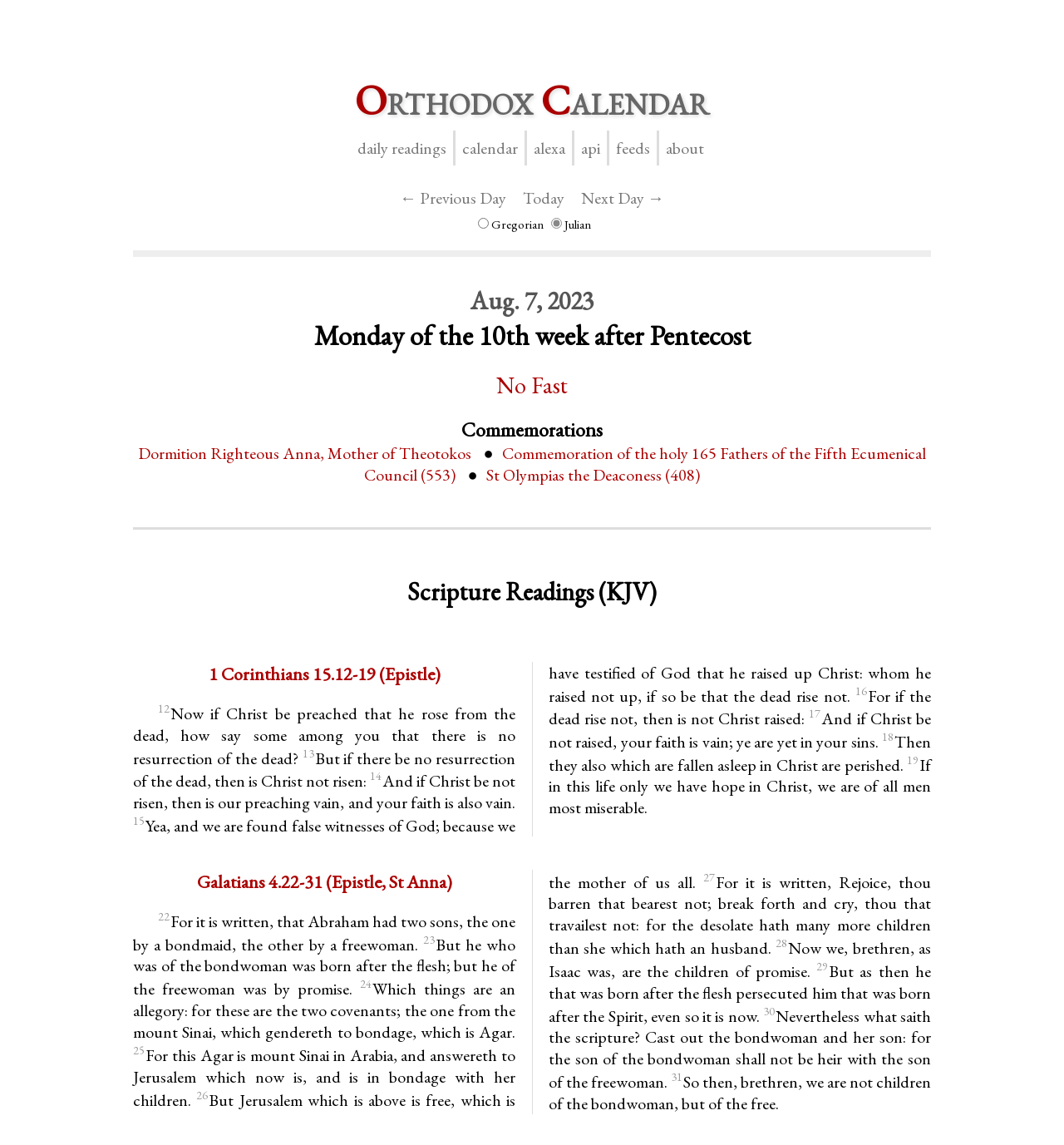Extract the bounding box coordinates for the HTML element that matches this description: "Daily Readings". The coordinates should be four float numbers between 0 and 1, i.e., [left, top, right, bottom].

[0.336, 0.12, 0.419, 0.139]